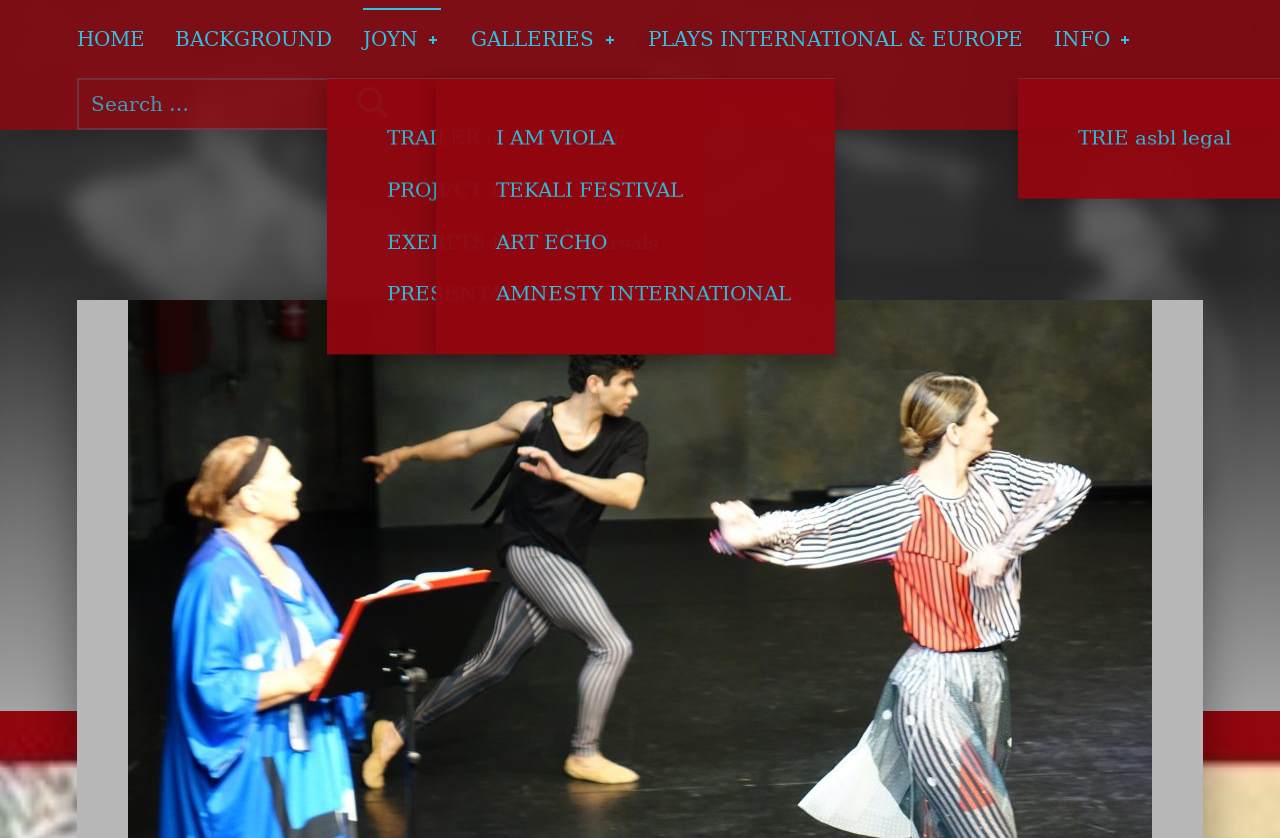How many search buttons are there?
Based on the visual details in the image, please answer the question thoroughly.

There is only one search button because there is only one button element with the text 'Search' in the search section, located at the top of the webpage with a bounding box of [0.273, 0.093, 0.314, 0.155].